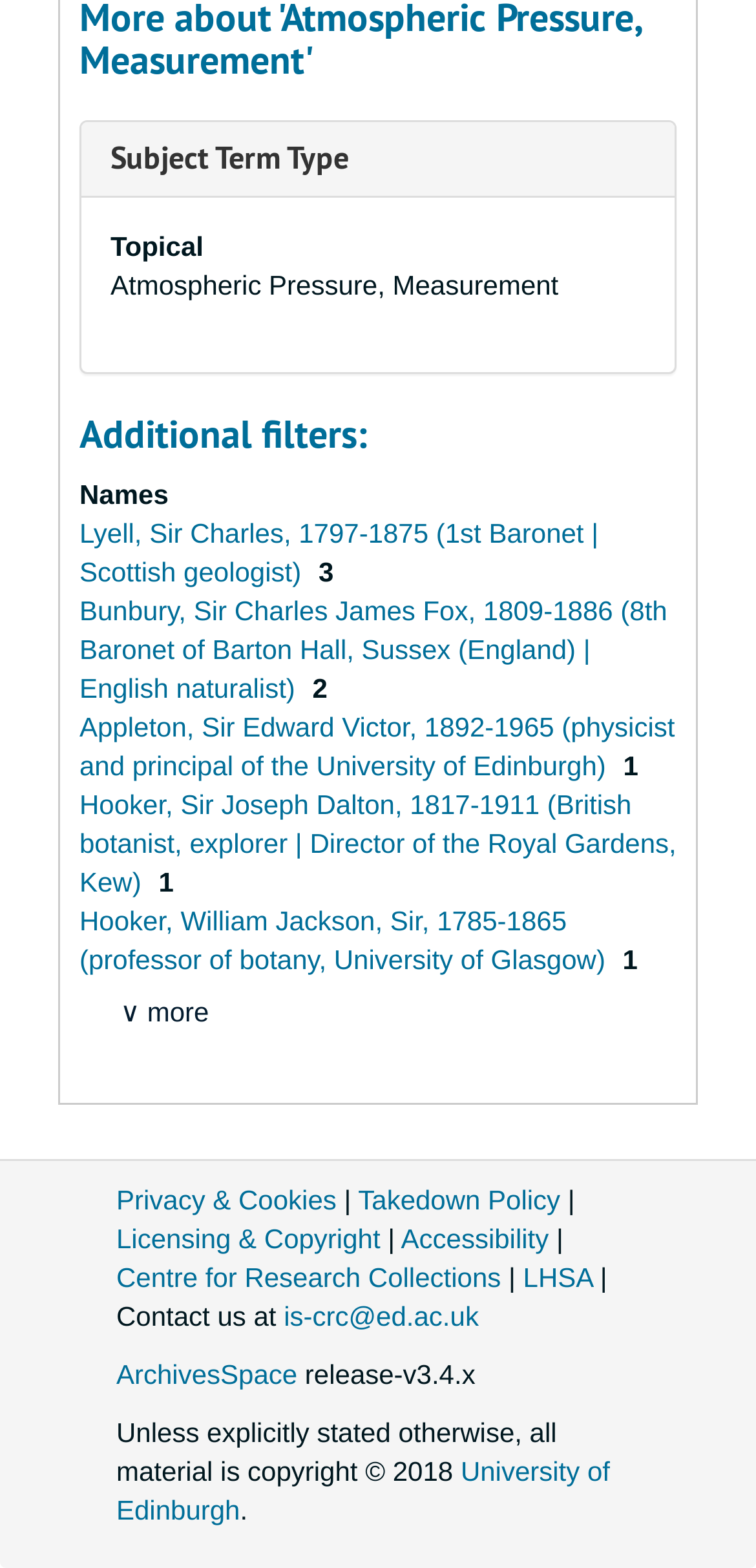Show the bounding box coordinates of the region that should be clicked to follow the instruction: "View more filters."

[0.159, 0.635, 0.276, 0.655]